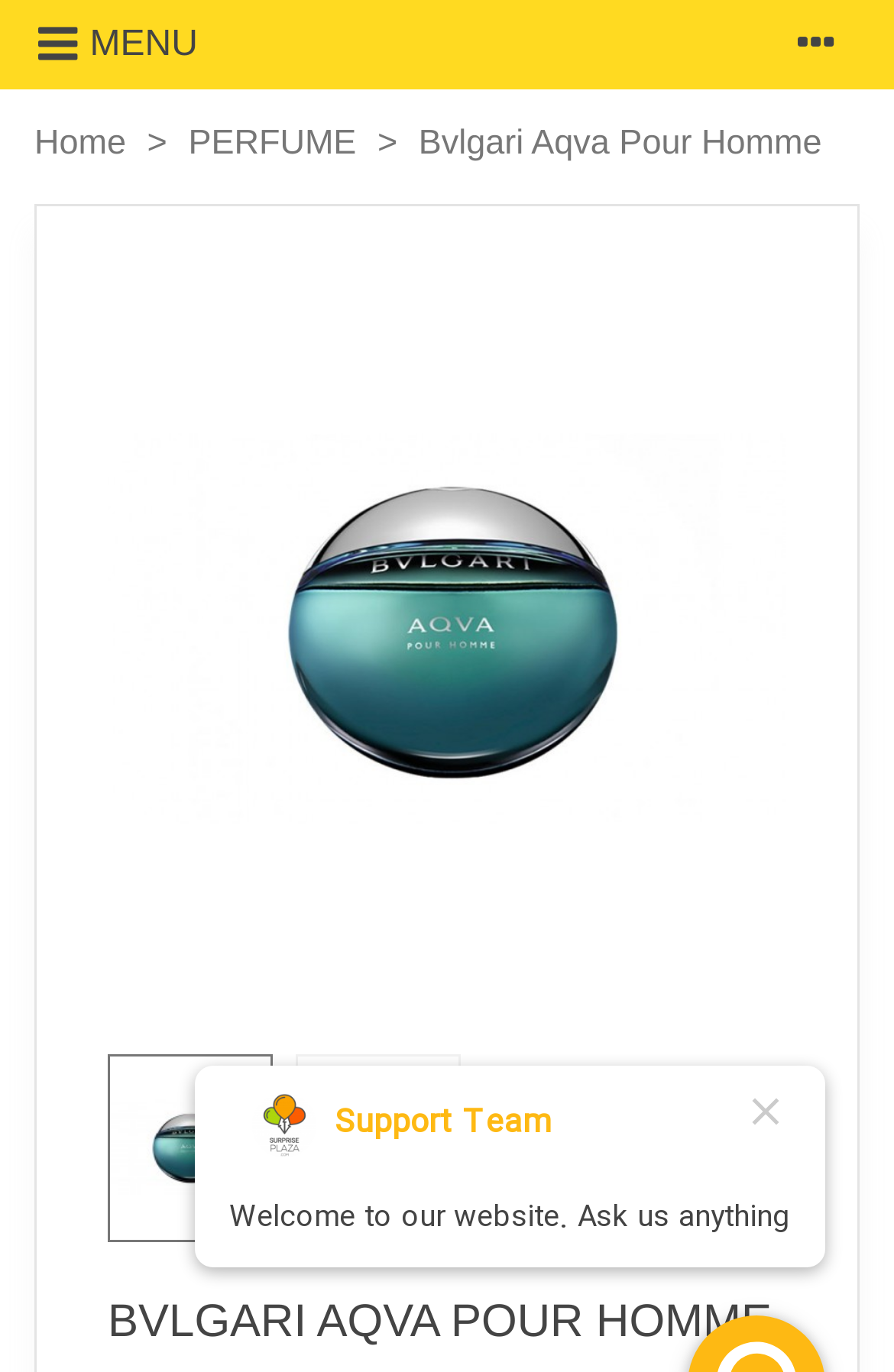What is the special gift wrapping option?
Refer to the image and give a detailed answer to the question.

The webpage mentions that the perfume can be sent with a special gift wrapping option, which includes a free greeting card. This suggests that users can opt for a gift wrapping service that includes a personalized greeting card.